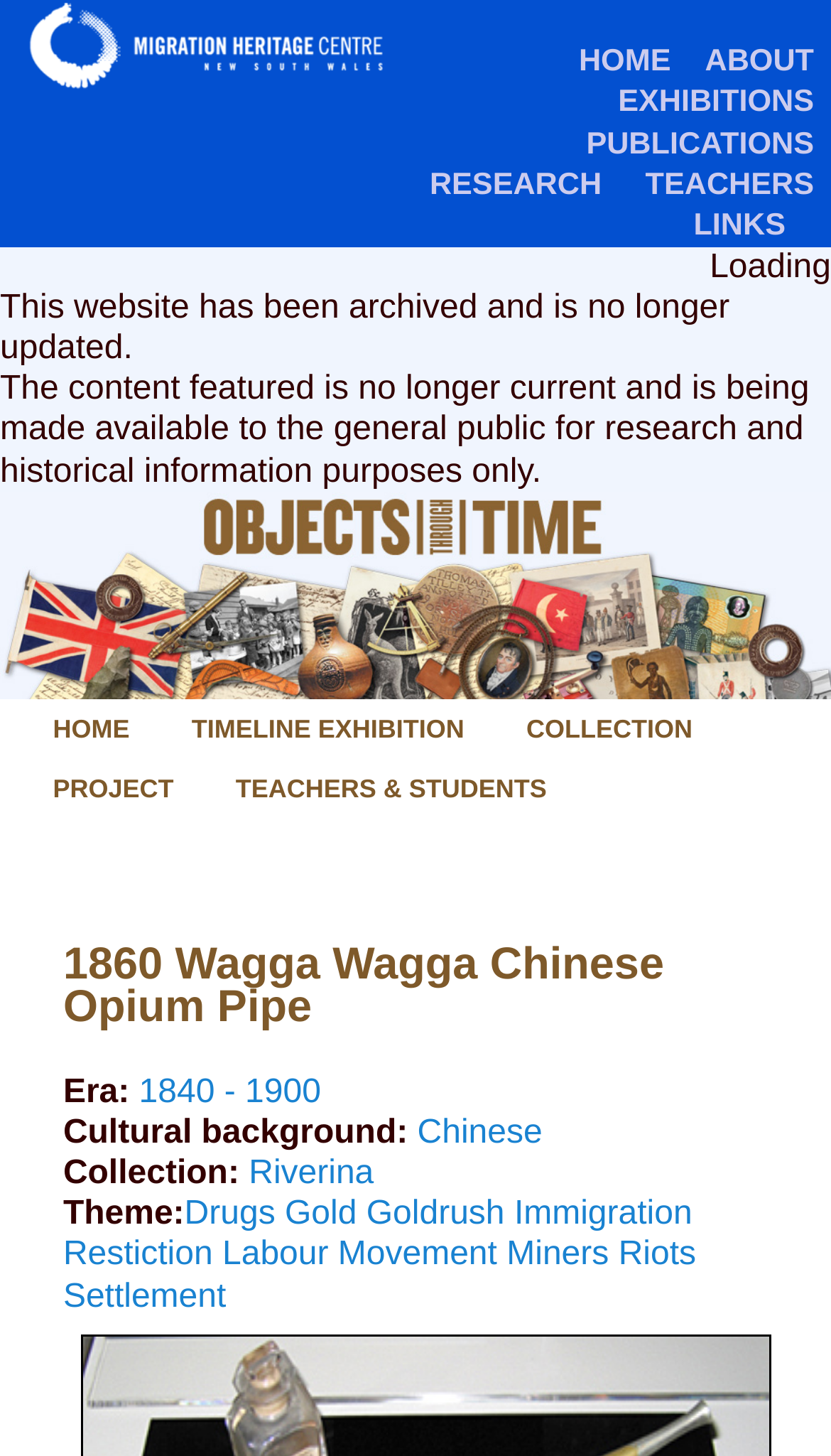Locate the bounding box coordinates of the clickable part needed for the task: "explore Chinese cultural background".

[0.502, 0.765, 0.653, 0.79]